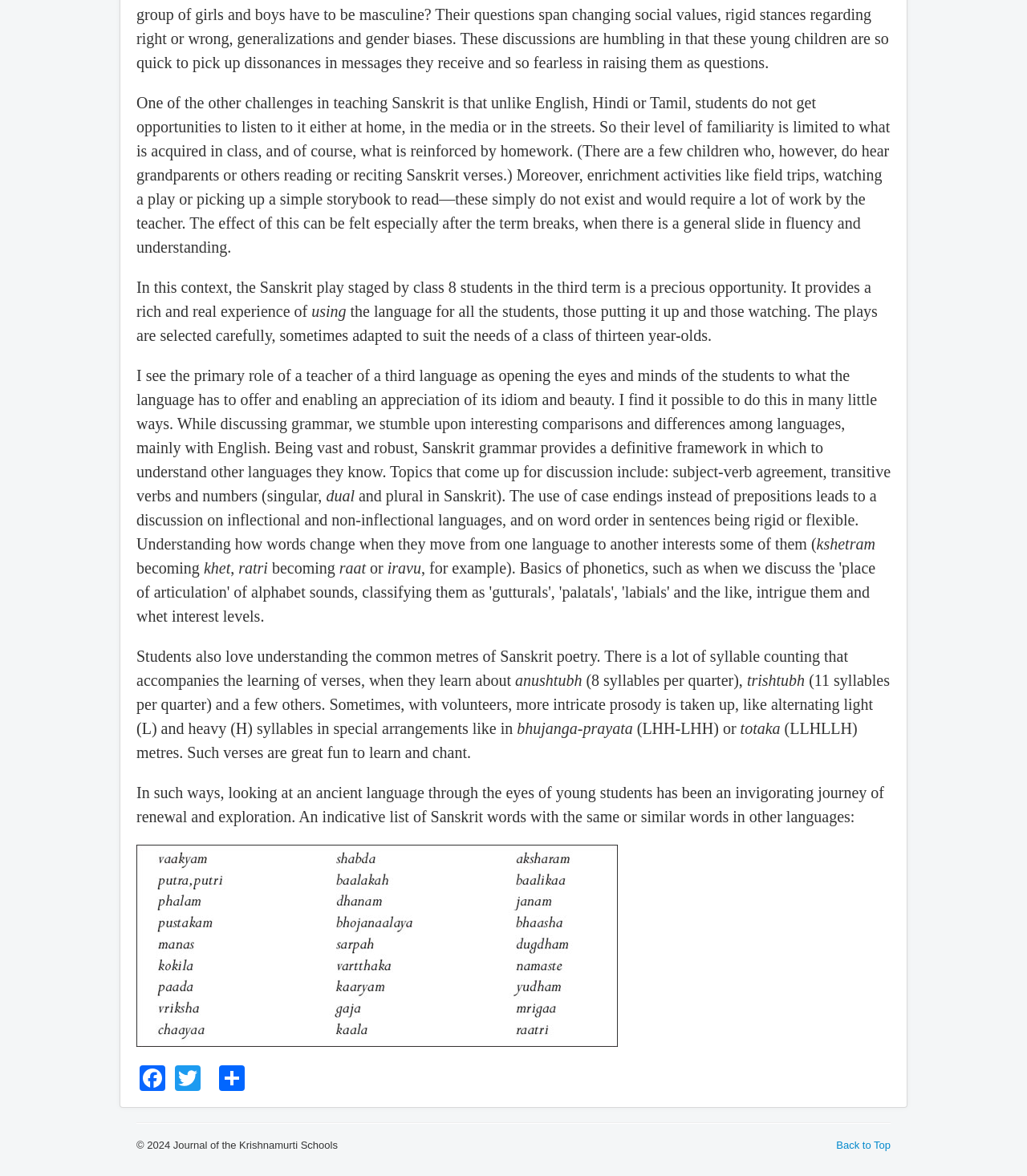Using the format (top-left x, top-left y, bottom-right x, bottom-right y), and given the element description, identify the bounding box coordinates within the screenshot: Share

[0.21, 0.904, 0.241, 0.927]